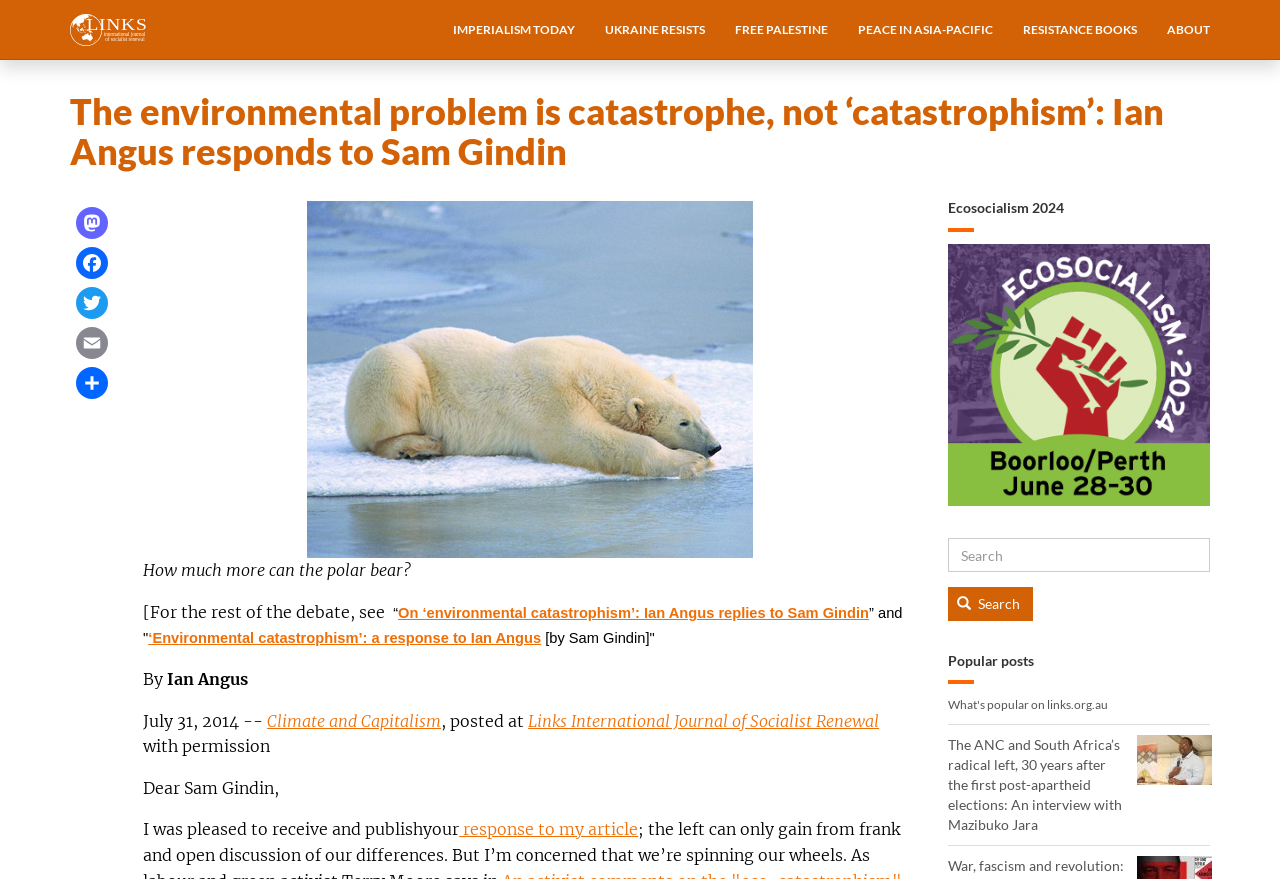Please specify the bounding box coordinates of the clickable region necessary for completing the following instruction: "Visit the 'Ecosocialism 2024' page". The coordinates must consist of four float numbers between 0 and 1, i.e., [left, top, right, bottom].

[0.74, 0.277, 0.945, 0.576]